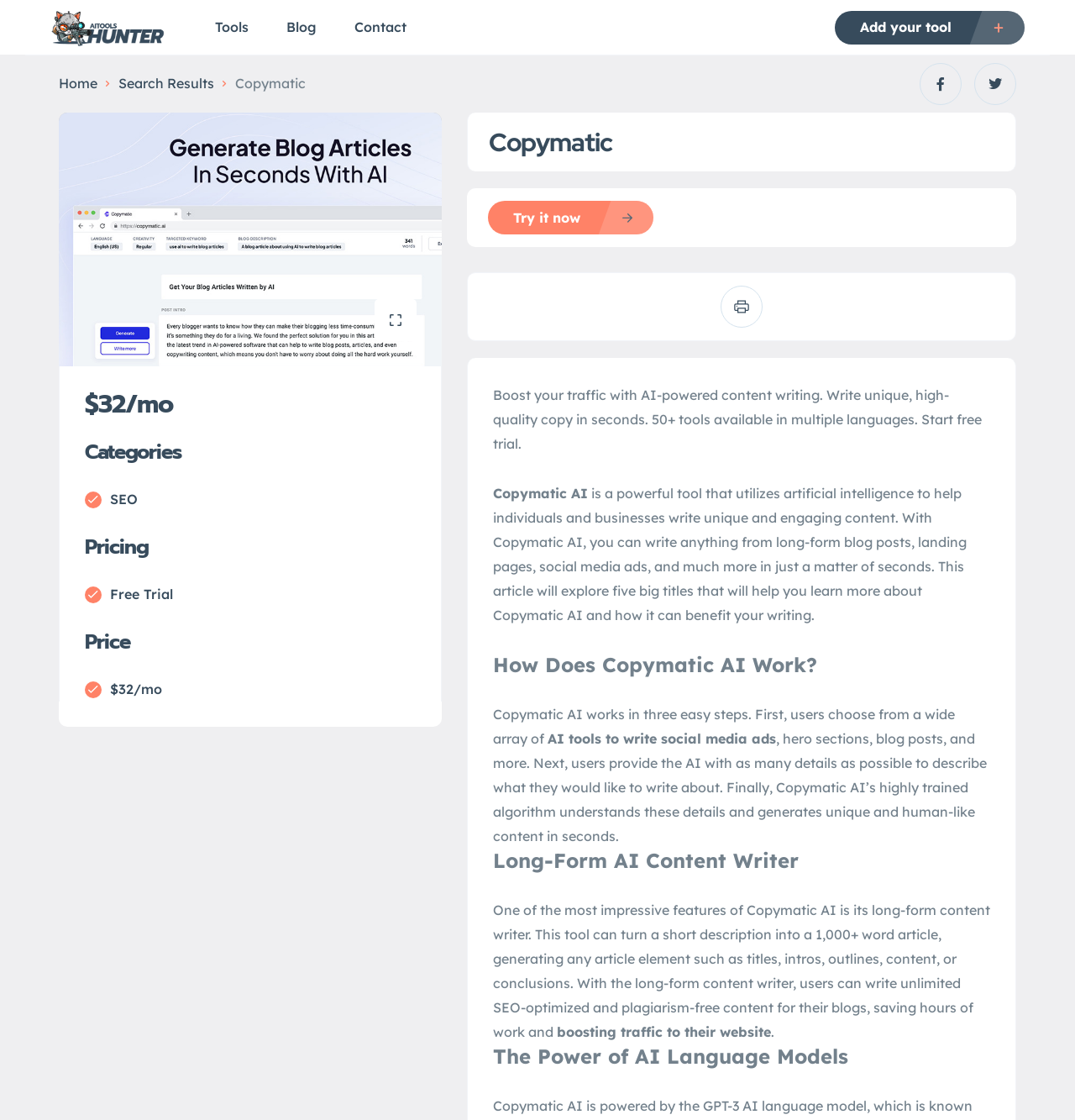Determine the bounding box coordinates for the region that must be clicked to execute the following instruction: "Add your tool".

[0.777, 0.009, 0.953, 0.039]